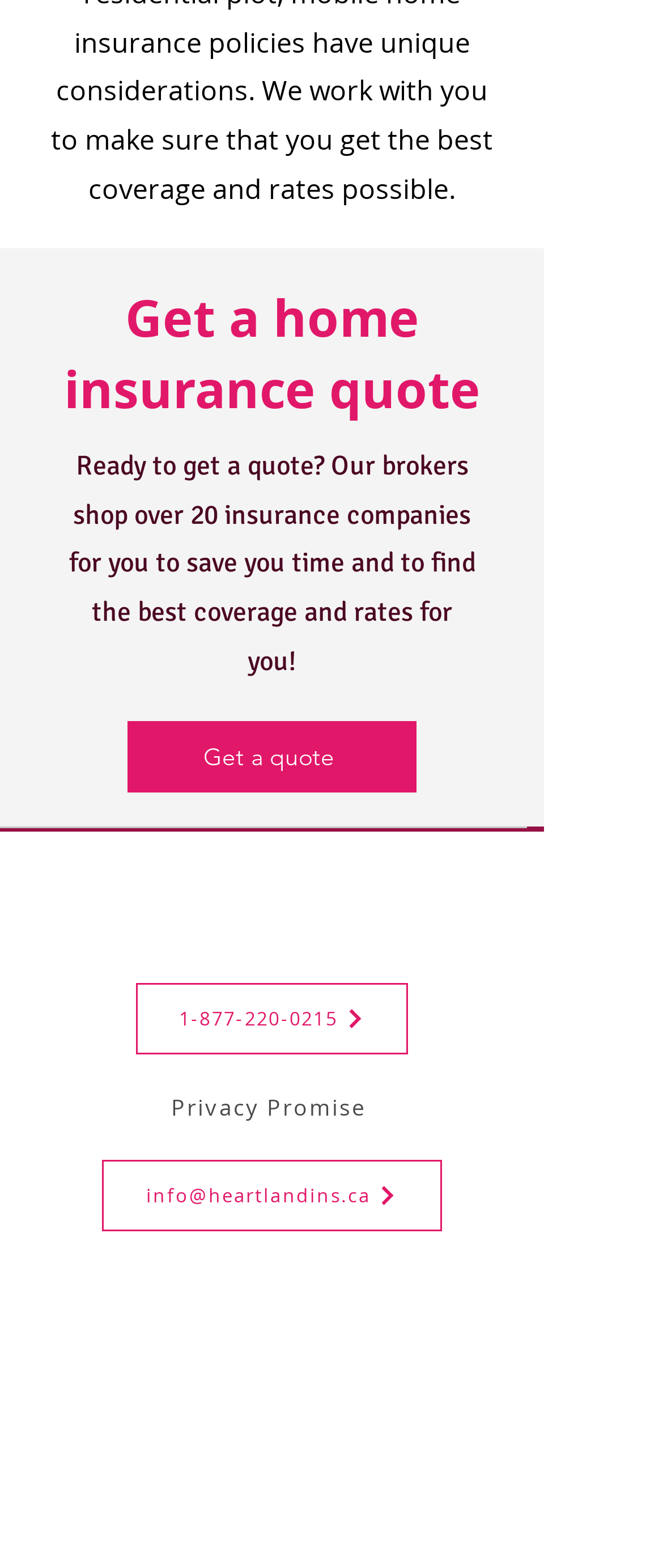Please provide the bounding box coordinates for the UI element as described: "1-877-220-0215". The coordinates must be four floats between 0 and 1, represented as [left, top, right, bottom].

[0.205, 0.627, 0.615, 0.672]